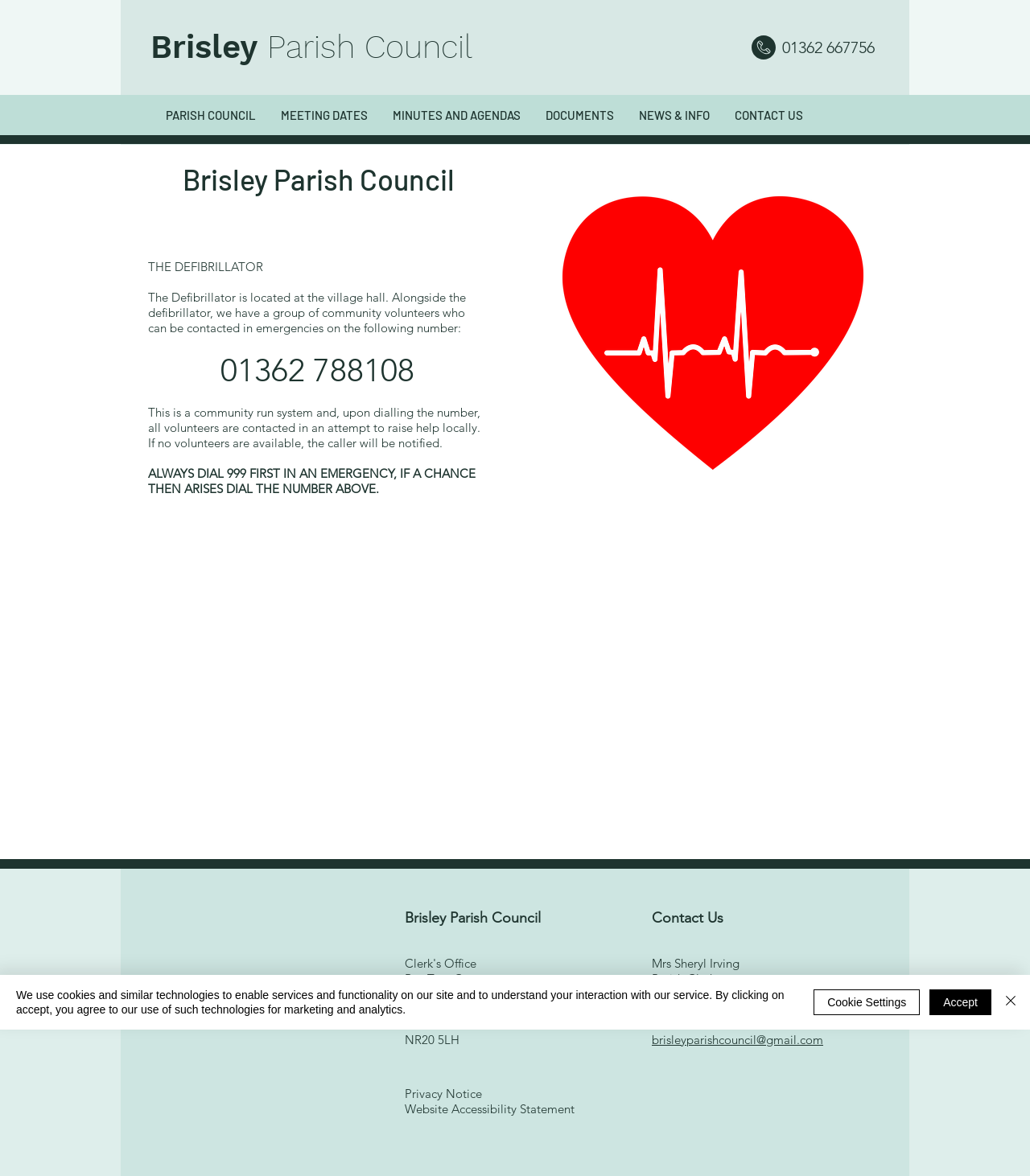Please look at the image and answer the question with a detailed explanation: Where is the defibrillator located?

The location of the defibrillator is mentioned in the paragraph that describes the defibrillator system. It is stated that the defibrillator is located at the village hall.